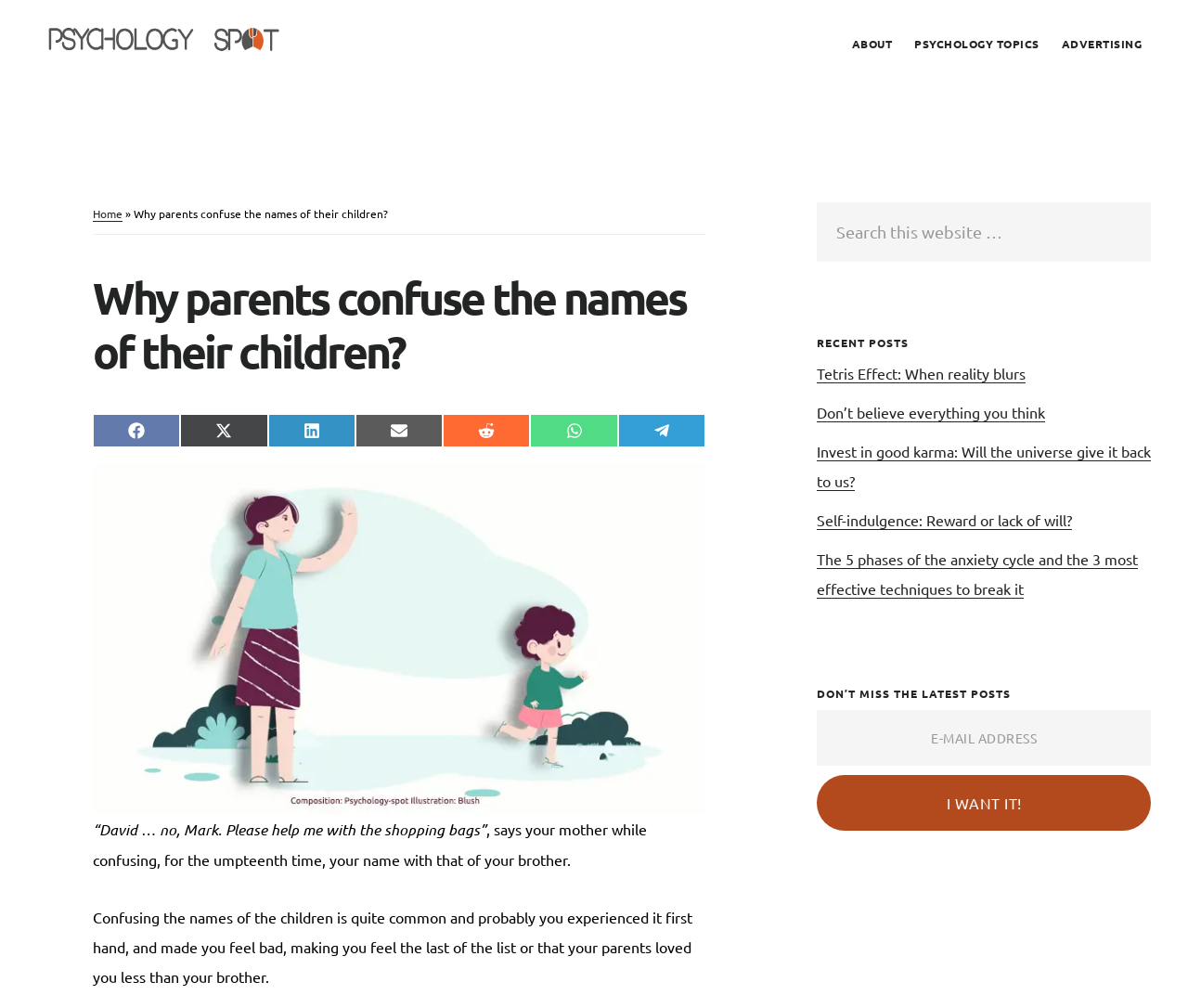Kindly determine the bounding box coordinates of the area that needs to be clicked to fulfill this instruction: "Share the article on Facebook".

[0.078, 0.411, 0.152, 0.444]